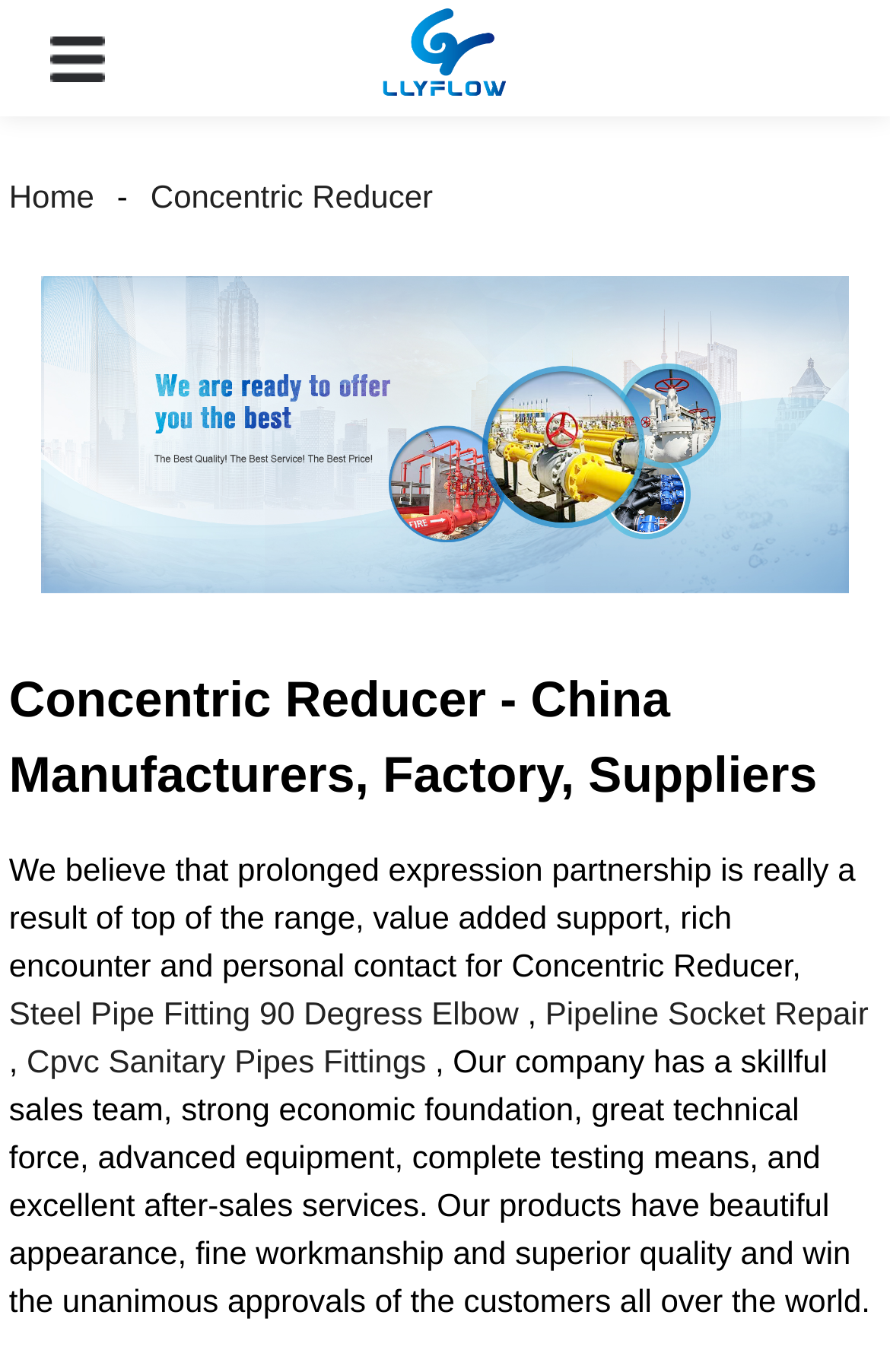What is the company's goal?
Please provide a comprehensive answer based on the visual information in the image.

The company's goal is to achieve prolonged expression partnership, which is stated in the text 'We believe that prolonged expression partnership is really a result of top of the range, value added support, rich encounter and personal contact for Concentric Reducer'.